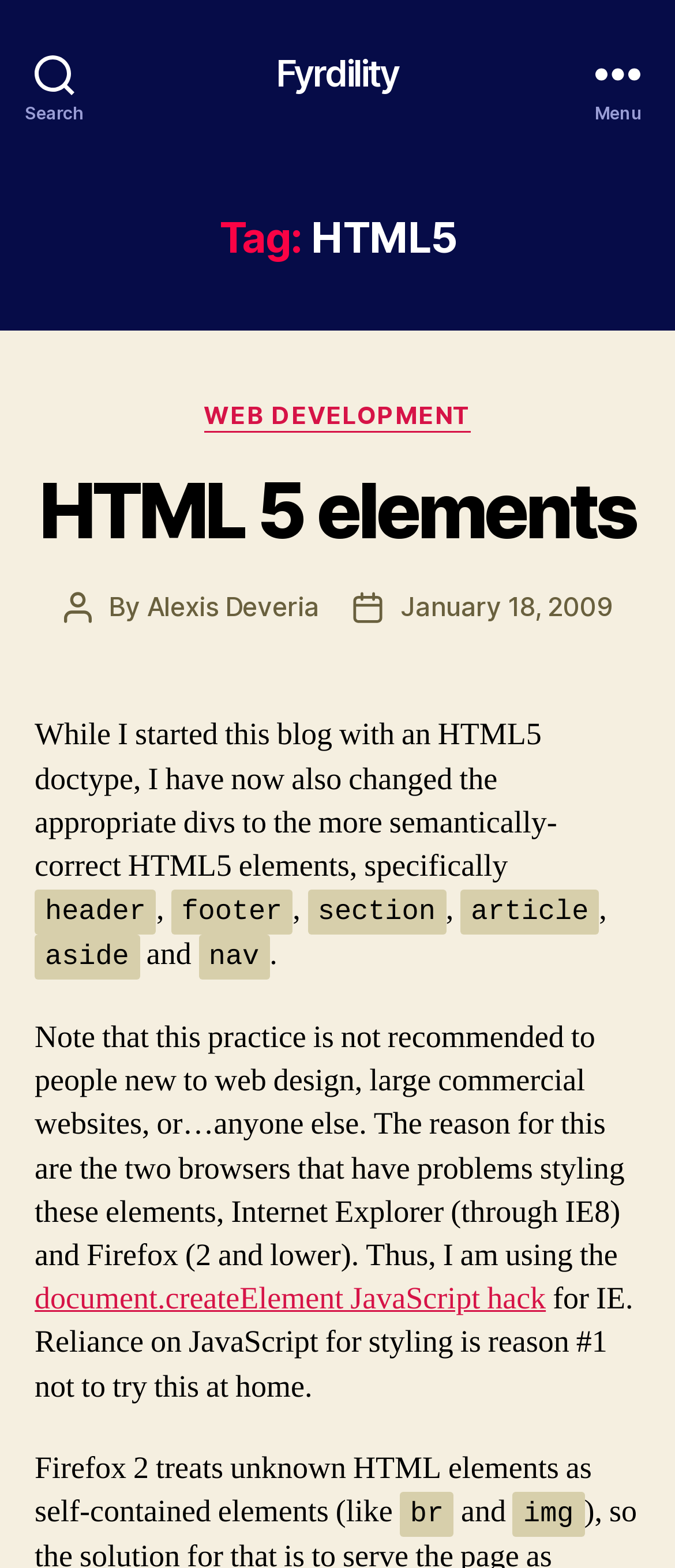What HTML5 elements are mentioned in the post?
Provide a short answer using one word or a brief phrase based on the image.

header, footer, section, article, aside, nav